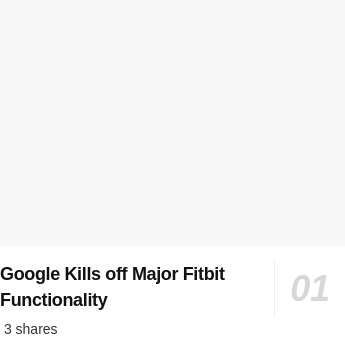Please give a concise answer to this question using a single word or phrase: 
How many shares has the article received?

3